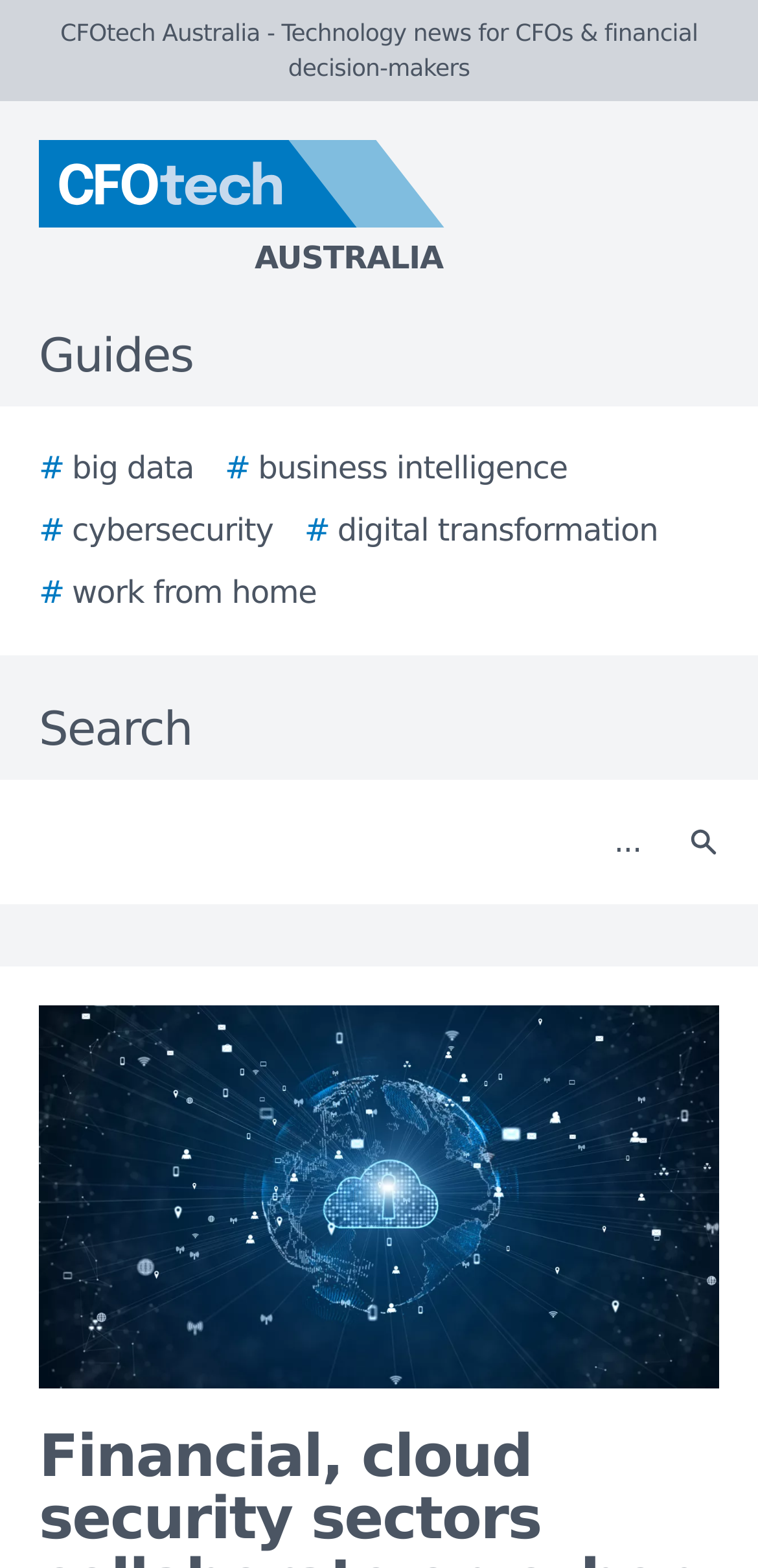What is the purpose of the textbox?
By examining the image, provide a one-word or phrase answer.

Search